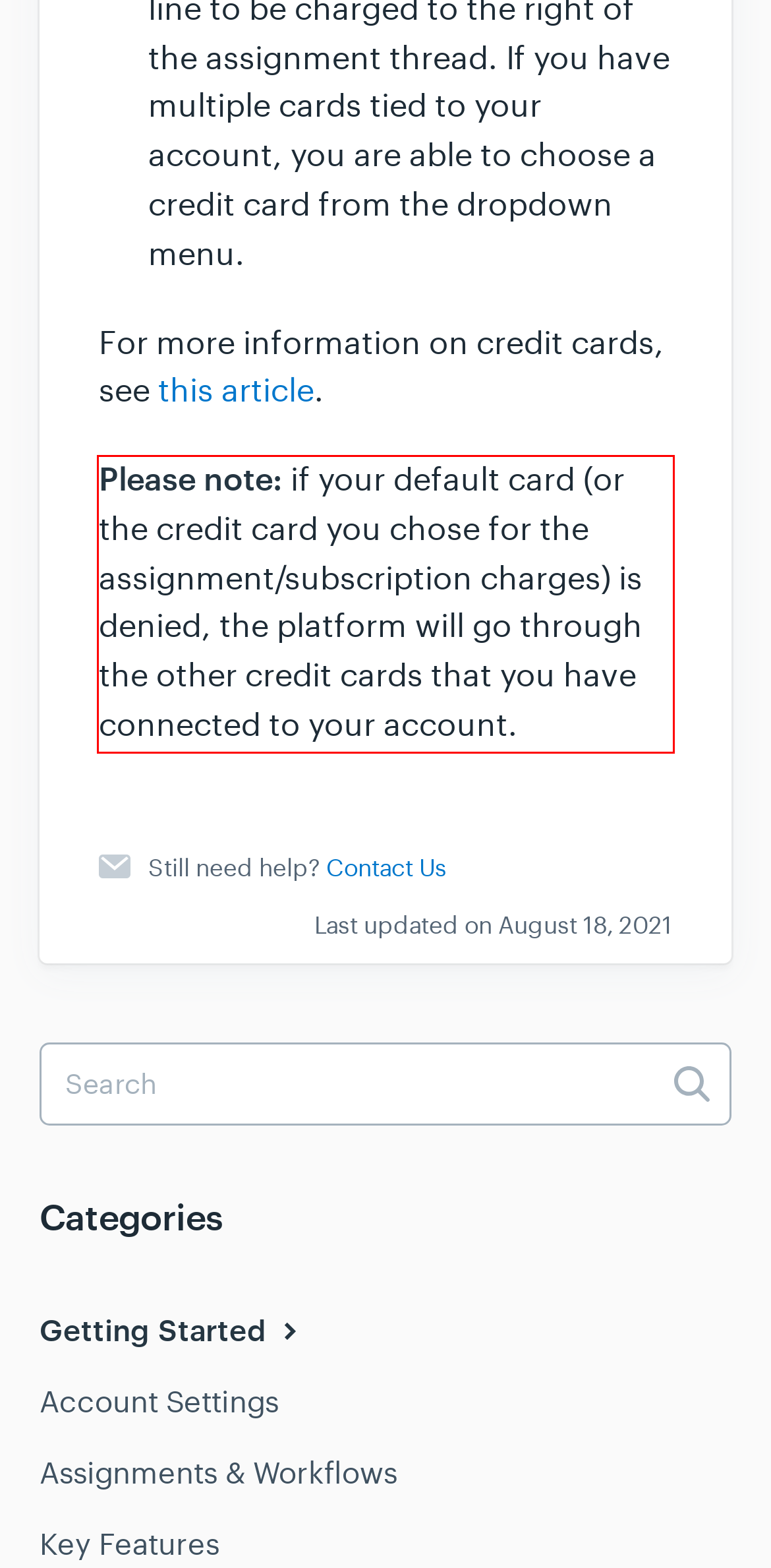You are looking at a screenshot of a webpage with a red rectangle bounding box. Use OCR to identify and extract the text content found inside this red bounding box.

Please note: if your default card (or the credit card you chose for the assignment/subscription charges) is denied, the platform will go through the other credit cards that you have connected to your account.